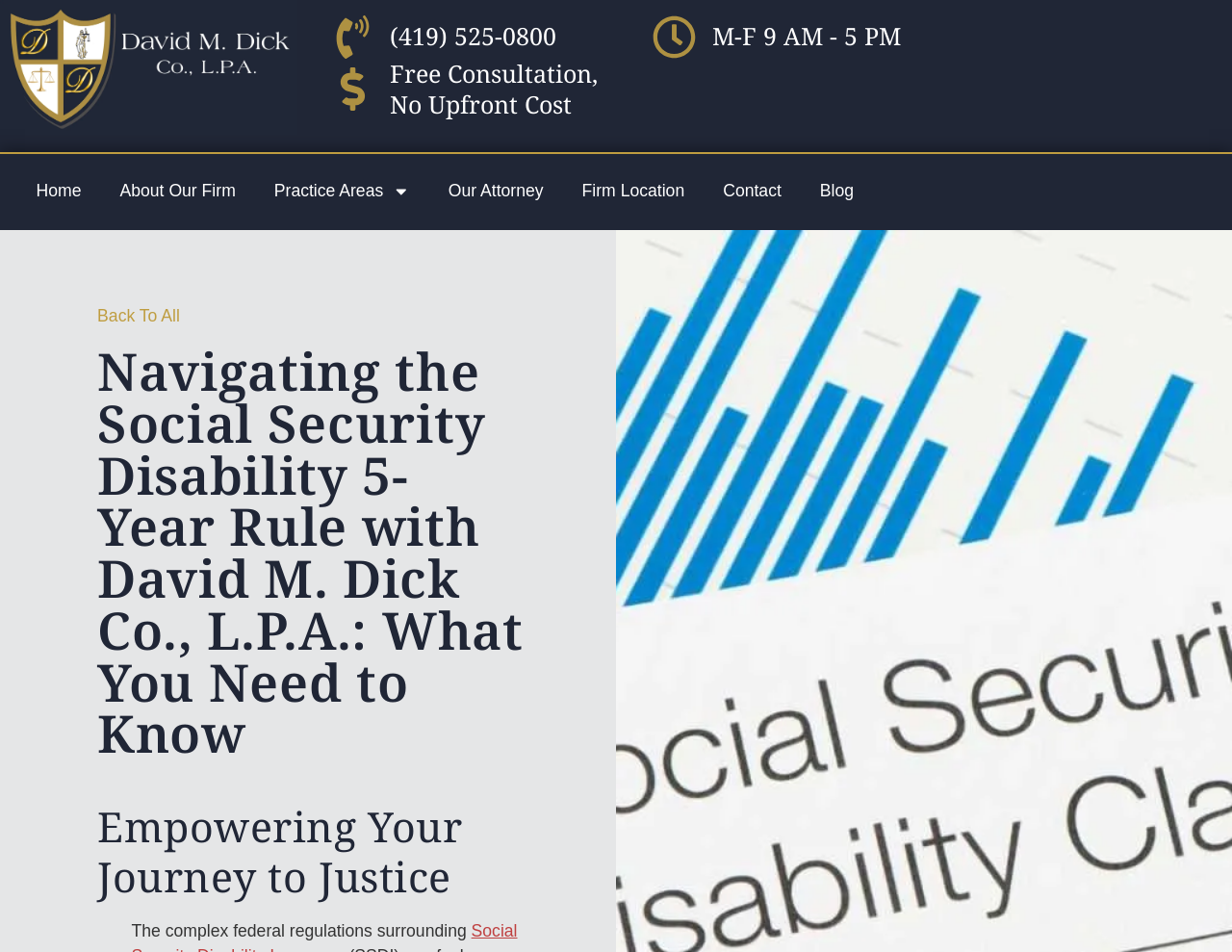Indicate the bounding box coordinates of the clickable region to achieve the following instruction: "Explore Practice Areas."

[0.207, 0.179, 0.348, 0.223]